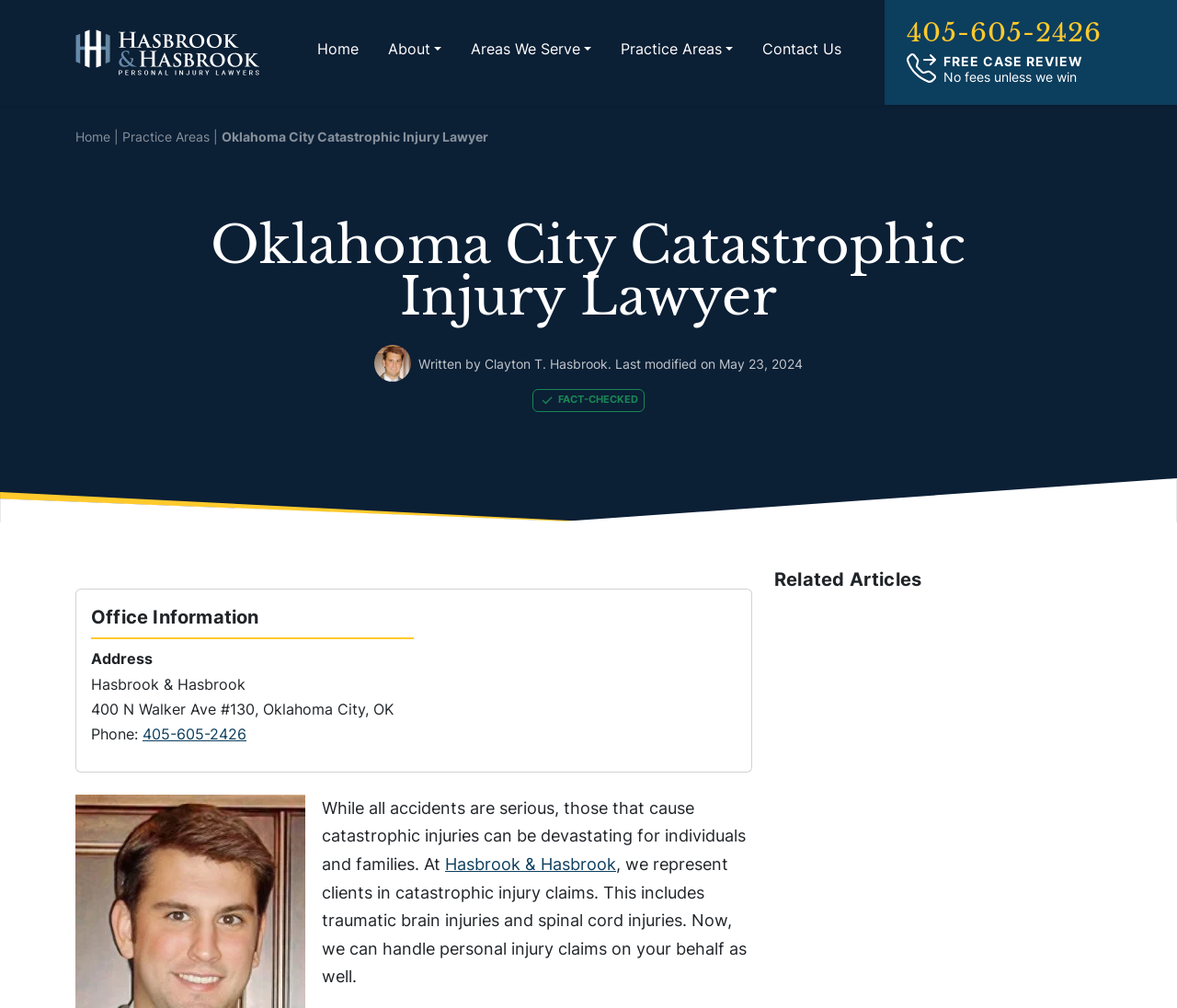Detail the various sections and features of the webpage.

This webpage is about Oklahoma City Catastrophic Injury Lawyer, specifically the law firm Hasbrook & Hasbrook. At the top left corner, there is a logo of the law firm, accompanied by a navigation menu with links to "Home", "About", "Areas We Serve", "Practice Areas", and "Contact Us". Below the navigation menu, there is a prominent call-to-action button "FREE CASE REVIEW" with a phone number "405-605-2426" next to it.

On the top right corner, there is a breadcrumbs navigation showing the current page's location within the website's hierarchy. The main heading "Oklahoma City Catastrophic Injury Lawyer" is displayed prominently in the middle of the page.

Below the main heading, there is an image of Clayton T. Hasbrook, likely a lawyer or representative of the firm. Next to the image, there is a brief description of the author and the date the content was last modified.

The main content of the page starts with a brief introduction to catastrophic injuries and how the law firm can help clients with such claims. The text explains that the firm represents clients in catastrophic injury claims, including traumatic brain injuries and spinal cord injuries.

On the right side of the page, there is a section with office information, including the address, phone number, and a map iframe. Below this section, there is a heading "Related Articles" which suggests that there may be additional content or resources available on the topic.

Throughout the page, there are several images, including the law firm's logo, a background image, and a few icons. The overall layout is organized, with clear headings and concise text, making it easy to navigate and understand the content.